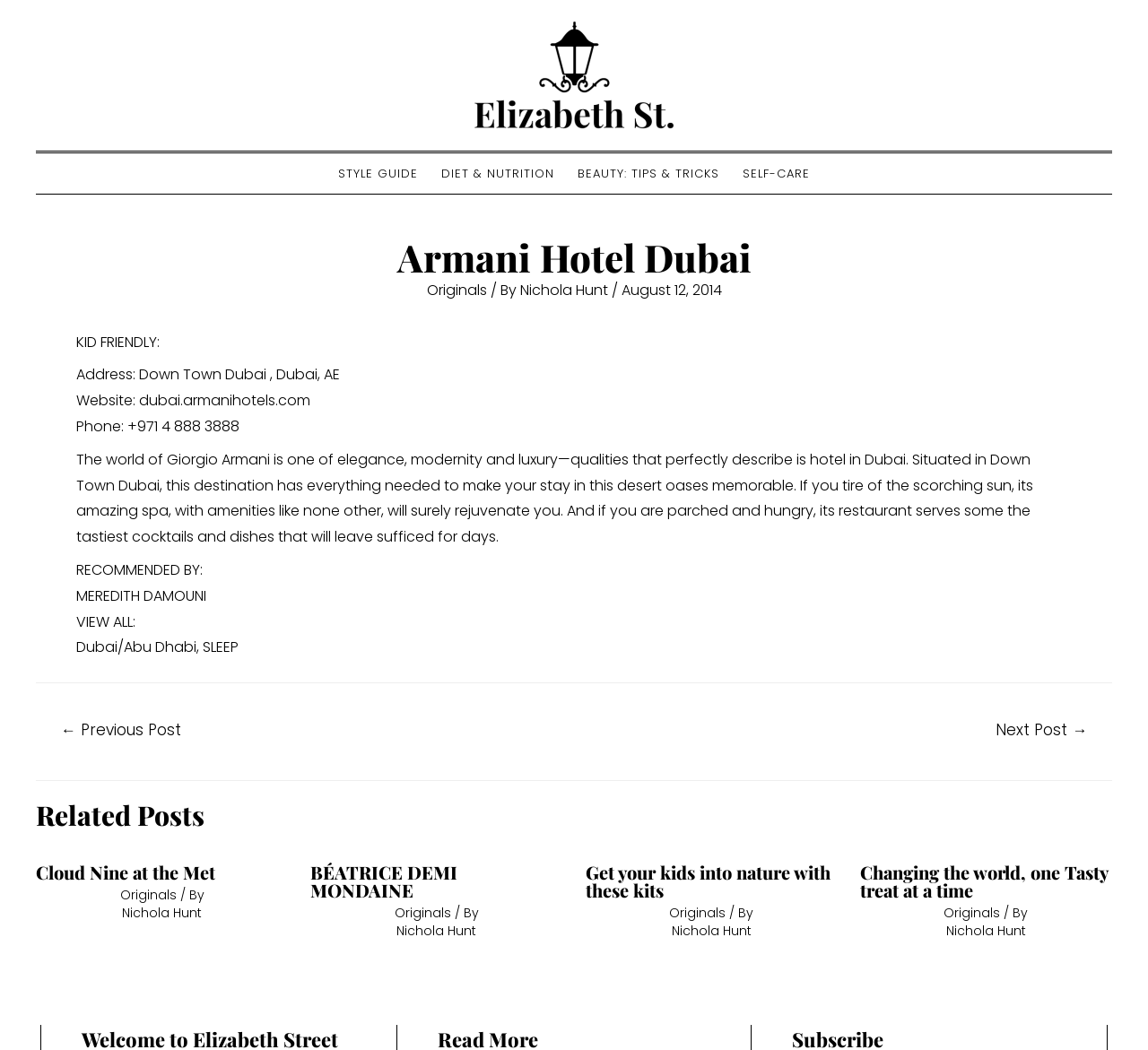Please identify the bounding box coordinates of the region to click in order to complete the given instruction: "View the next post". The coordinates should be four float numbers between 0 and 1, i.e., [left, top, right, bottom].

[0.847, 0.68, 0.967, 0.714]